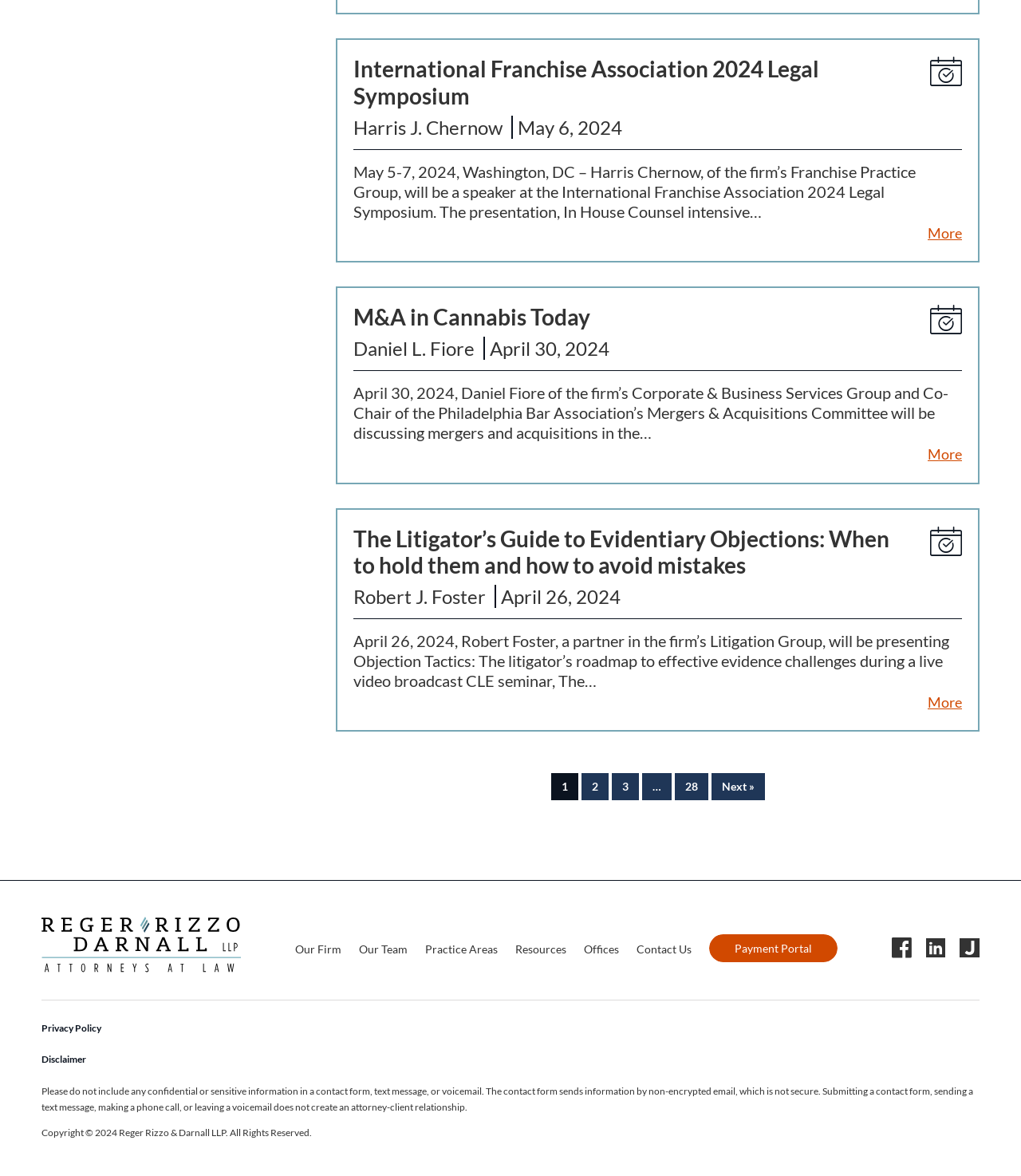Who is the speaker at the International Franchise Association 2024 Legal Symposium?
Look at the screenshot and give a one-word or phrase answer.

Harris J. Chernow